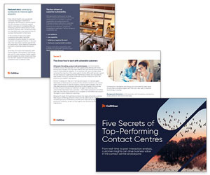Generate a detailed caption that encompasses all aspects of the image.

The image showcases a visually appealing thumbnail for a white paper titled "Five Secrets of Top-Performing Contact Centres." It features a dynamic layout with three pages slightly fanned out, highlighting various aspects of contact center performance. The front page prominently displays the title in bold text against a dark background, suggesting a professional and informative tone. The other visible pages include textual content and imagery that likely delve into strategies for enhancing customer service efficiency and effectiveness. This visual representation aims to engage readers by promising valuable insights into optimizing contact center operations.